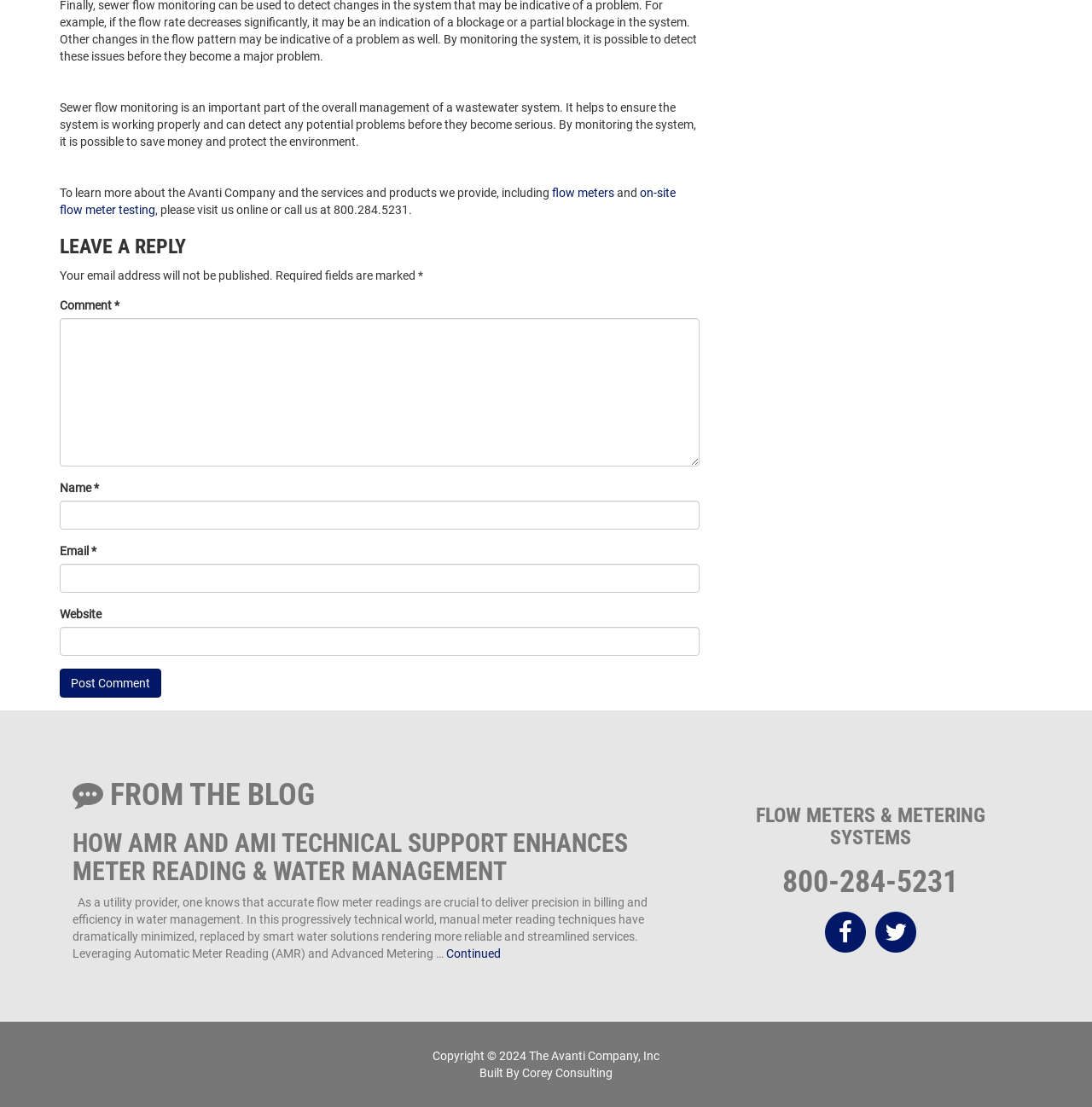What is the name of the company that built the website?
Please use the image to provide an in-depth answer to the question.

The text 'Built By Corey Consulting' at the bottom of the webpage indicates that Corey Consulting is the company that built the website.